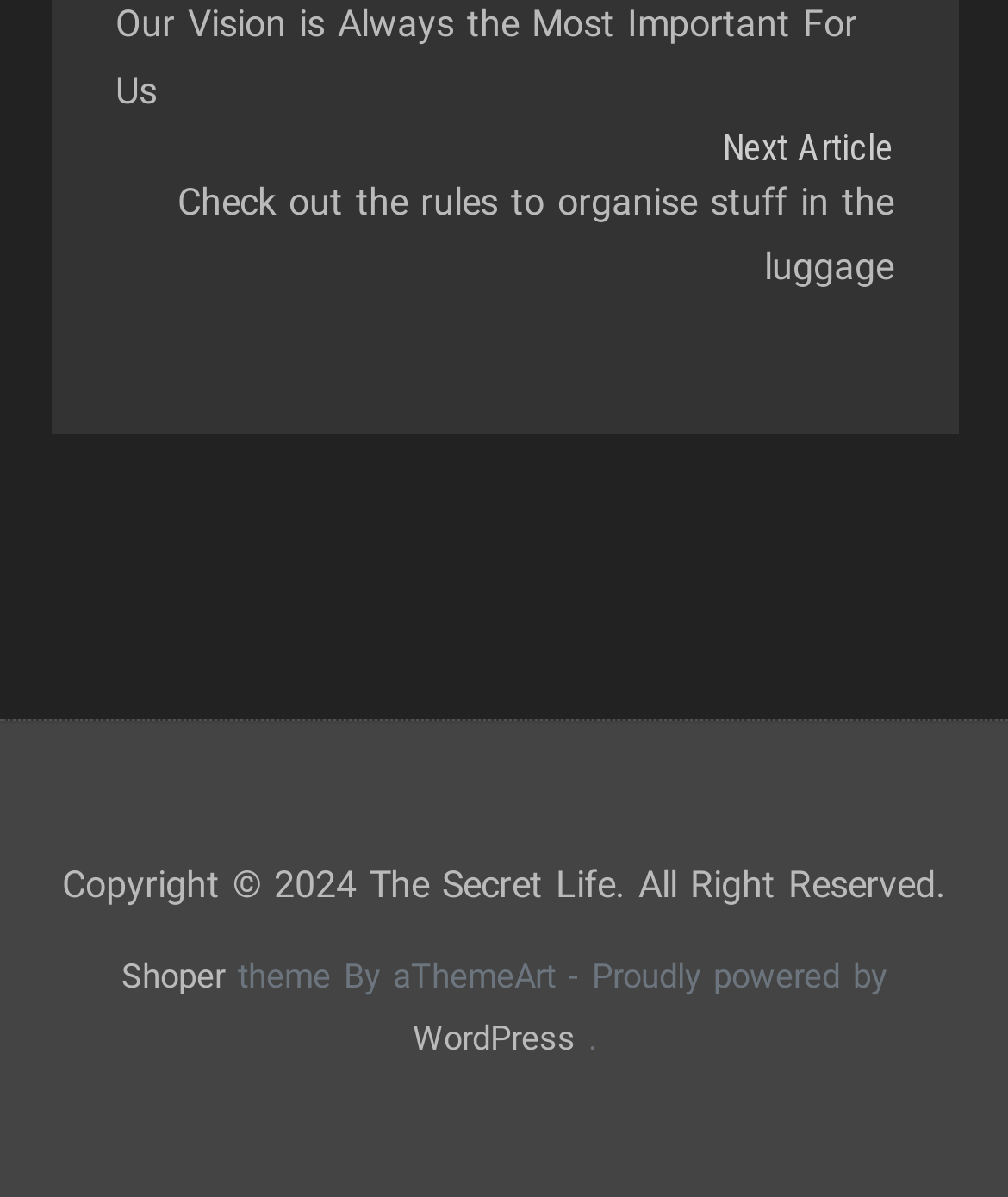Provide a brief response to the question below using one word or phrase:
How many sections are there in the webpage?

2